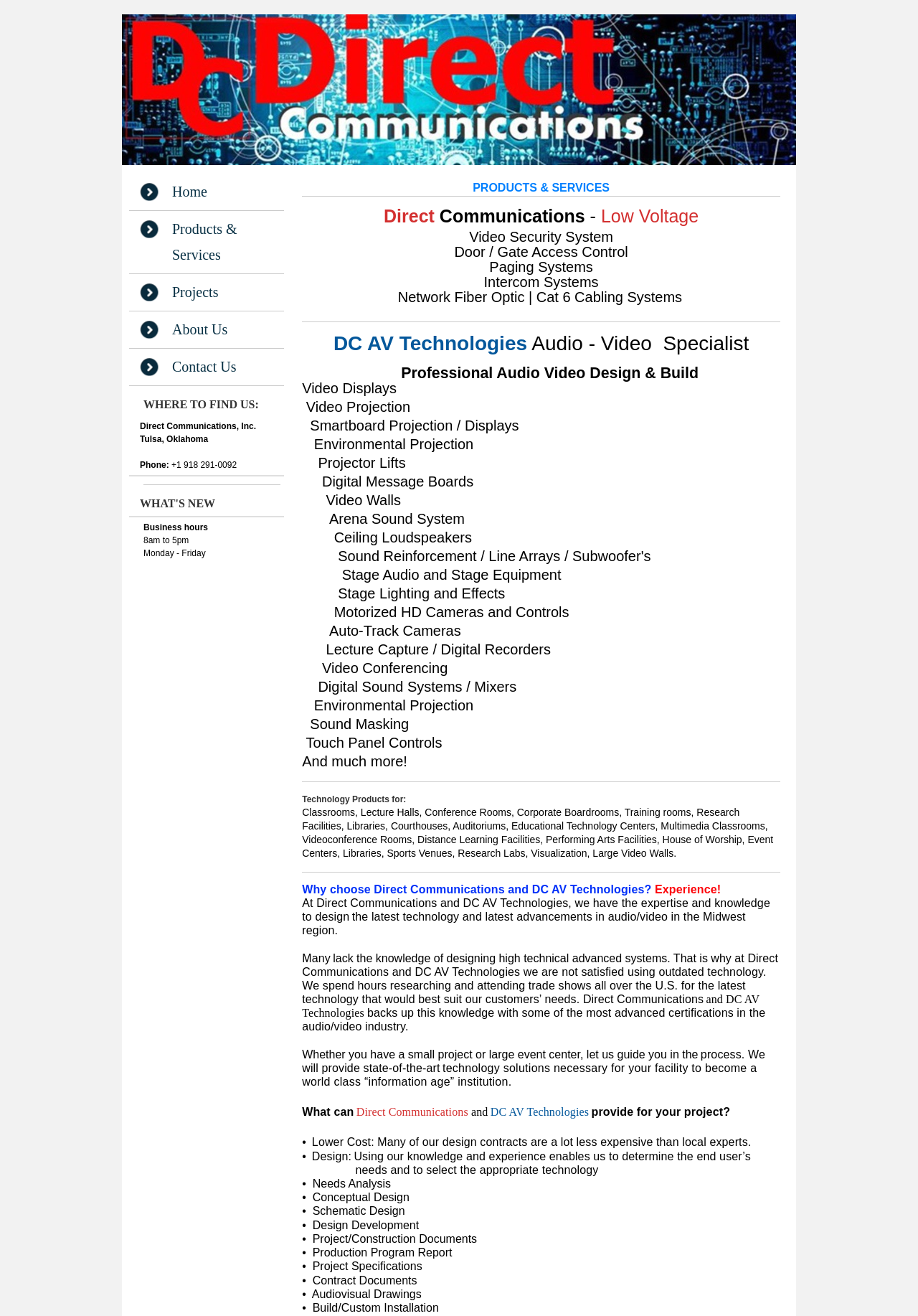Write an exhaustive caption that covers the webpage's main aspects.

The webpage is about Sonic Design & Consulting, Glenpool, and it appears to be a company that provides audio-video solutions and services. At the top of the page, there is a navigation menu with links to "Home", "Products & Services", "Projects", "About Us", and "Contact Us".

Below the navigation menu, there is a section titled "WHERE TO FIND US:" which displays the company's address and contact information. This section is followed by a "WHAT'S NEW" section that lists the company's business hours.

The main content of the page is divided into two columns. The left column is headed by "PRODUCTS & SERVICES" and lists various audio-video solutions and services offered by the company, including video security systems, door/gate access control, paging systems, intercom systems, and network fiber optic/cat 6 cabling systems. Each service is listed with a brief description.

The right column appears to be a continuation of the "PRODUCTS & SERVICES" section, but with more detailed descriptions of the services offered. This section is organized into subheadings, including "Video Displays", "Audio - Video Specialist", and "Professional Audio Video Design & Build". Under each subheading, there are lists of specific services and products offered, such as video projection, smartboard projection/displays, environmental projection, and digital message boards.

Further down the page, there is a section titled "Technology Products for:" which lists various industries and facilities that the company serves, including classrooms, lecture halls, conference rooms, and sports venues.

The page also includes a section titled "Why choose Direct Communications and DC AV Technologies?" which highlights the company's expertise and knowledge in designing and implementing advanced audio-video systems. This section is followed by a list of benefits that the company offers, including lower costs, design expertise, and state-of-the-art technology solutions.

Overall, the webpage appears to be a comprehensive overview of the company's products and services, as well as its expertise and benefits.